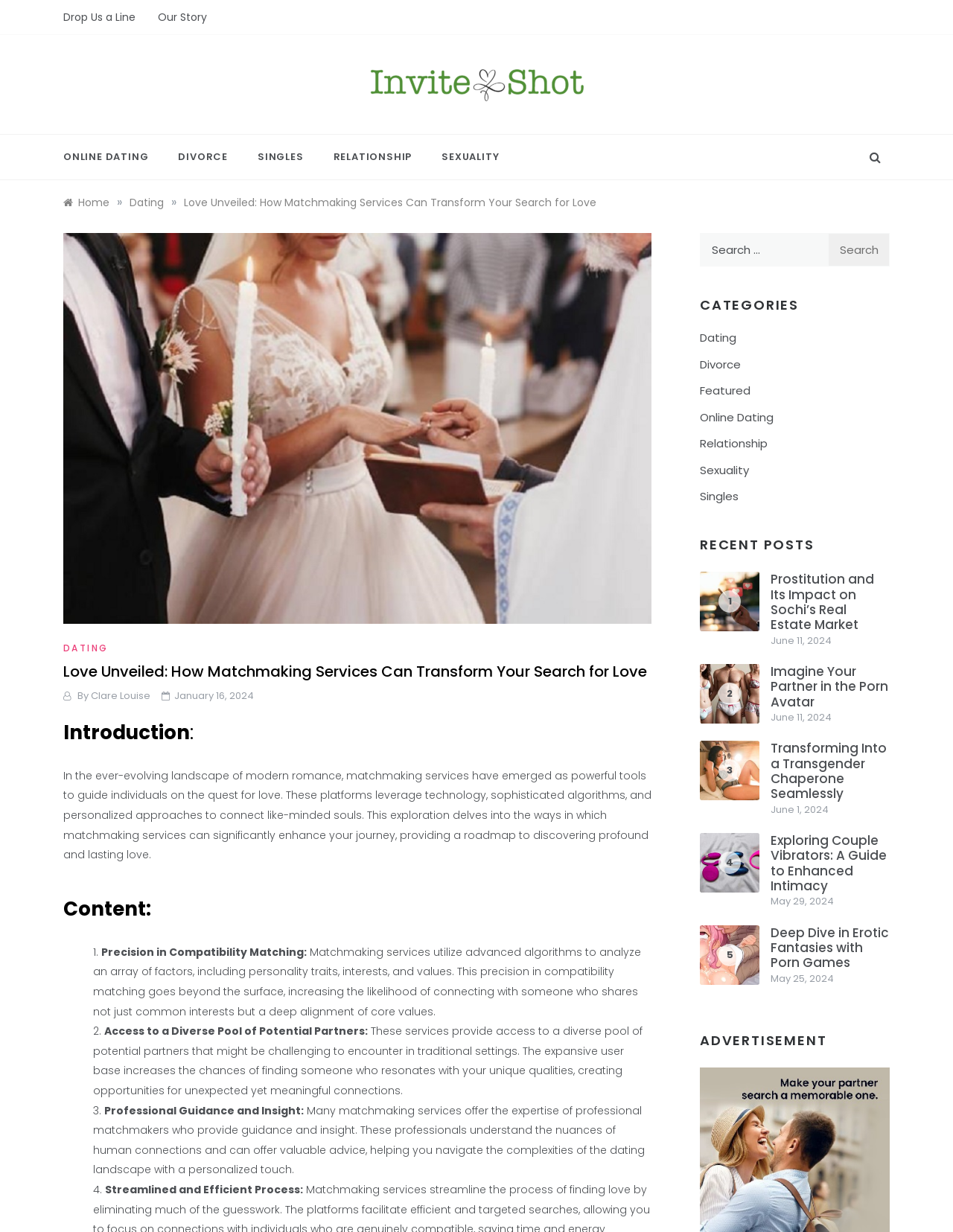Describe the entire webpage, focusing on both content and design.

This webpage is about a dating blog, specifically an article titled "Love Unveiled: How Matchmaking Services Can Transform Your Search for Love." The page has a navigation menu at the top with links to "Home," "Dating," and other categories. Below the navigation menu, there is a header section with the blog's title, "Invite Shot," and a link to "Our Story." 

On the left side of the page, there are several links to different categories, including "ONLINE DATING," "DIVORCE," "SINGLES," "RELATIONSHIP," and "SEXUALITY." Below these links, there is a breadcrumbs navigation section showing the current page's location within the website.

The main content of the page is the article, which starts with an introduction that discusses the role of matchmaking services in modern romance. The article is divided into sections, including "Content," "Precision in Compatibility Matching," "Access to a Diverse Pool of Potential Partners," "Professional Guidance and Insight," and "Streamlined and Efficient Process." Each section has a heading and a brief description.

On the right side of the page, there is a search bar with a button to search for specific topics. Below the search bar, there are links to different categories, including "Dating," "Divorce," "Featured," "Online Dating," "Relationship," "Sexuality," and "Singles." 

Further down the page, there is a section titled "RECENT POSTS" that displays several recent articles with images, headings, and dates. Each article has a link to read more.

At the bottom of the page, there is an "ADVERTISEMENT" section.